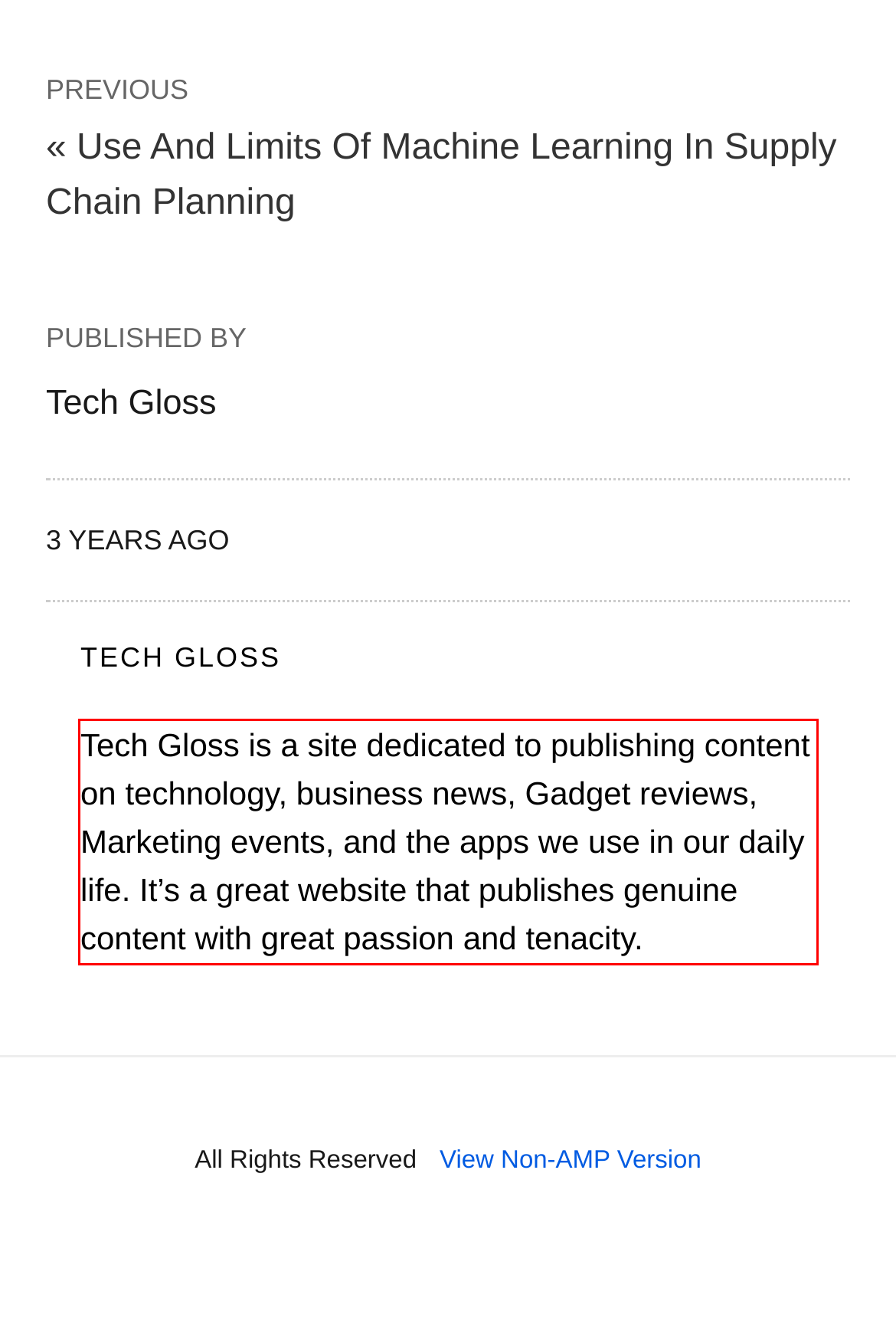Analyze the webpage screenshot and use OCR to recognize the text content in the red bounding box.

Tech Gloss is a site dedicated to publishing content on technology, business news, Gadget reviews, Marketing events, and the apps we use in our daily life. It’s a great website that publishes genuine content with great passion and tenacity.